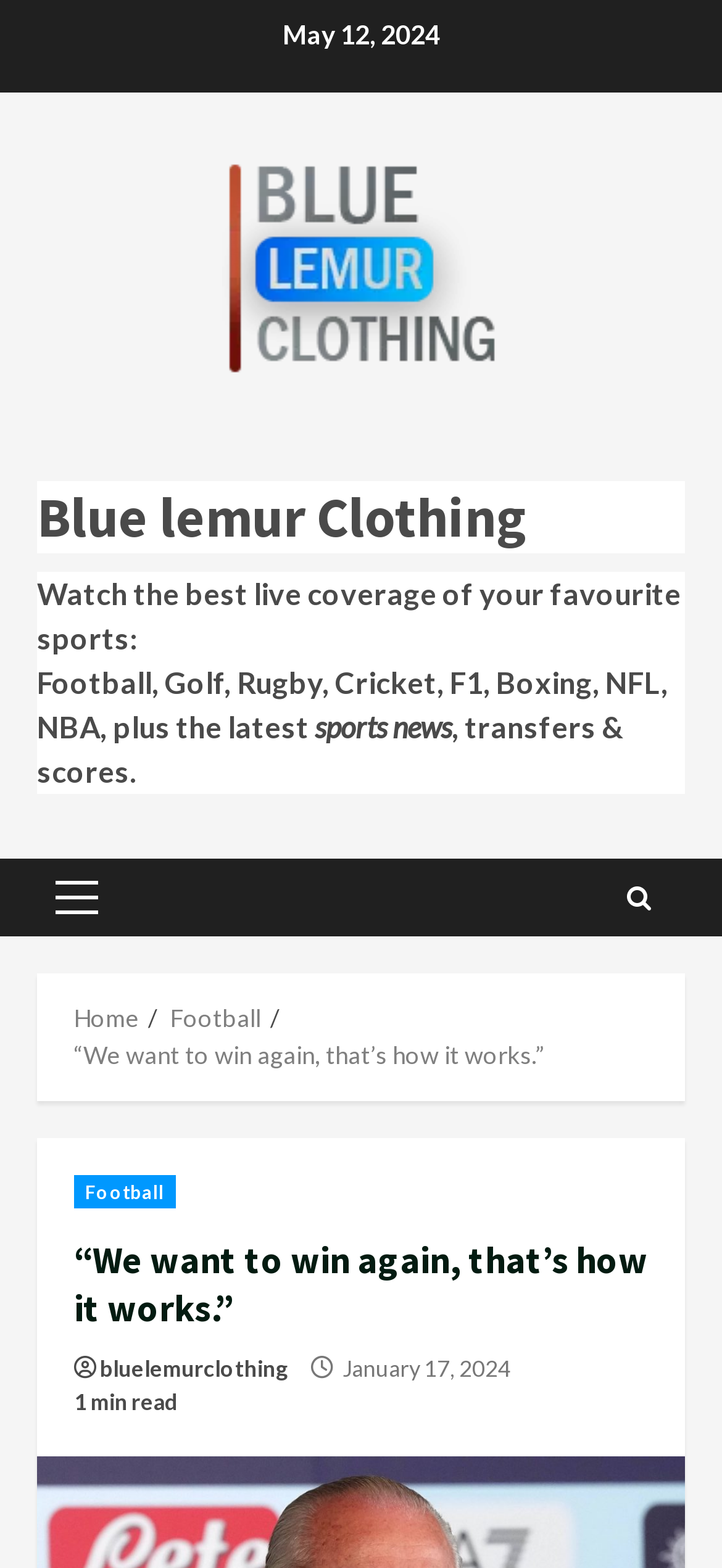Please identify the coordinates of the bounding box for the clickable region that will accomplish this instruction: "Go to 'Home'".

[0.103, 0.64, 0.192, 0.659]